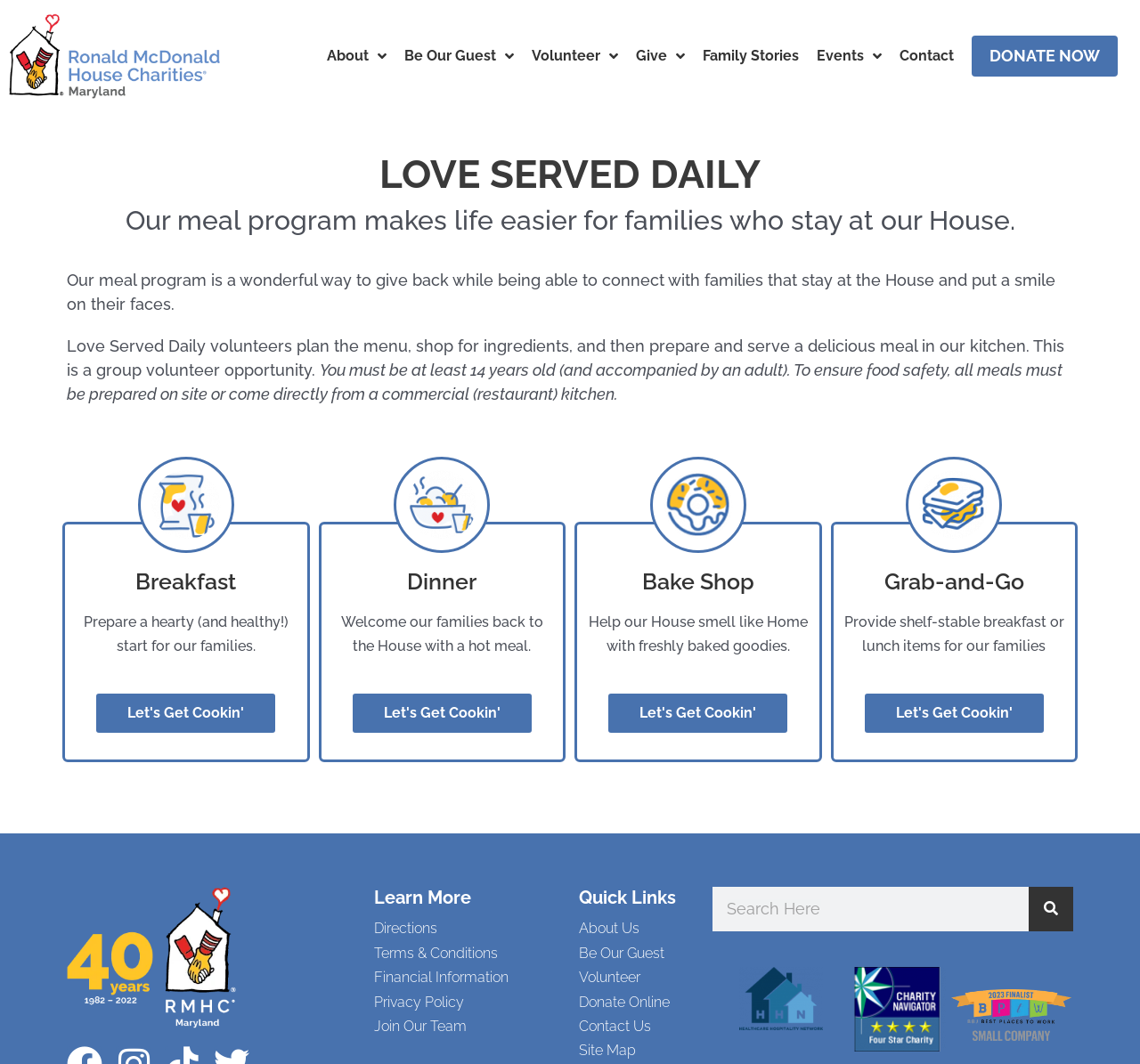Could you determine the bounding box coordinates of the clickable element to complete the instruction: "Search for something"? Provide the coordinates as four float numbers between 0 and 1, i.e., [left, top, right, bottom].

[0.625, 0.833, 0.941, 0.875]